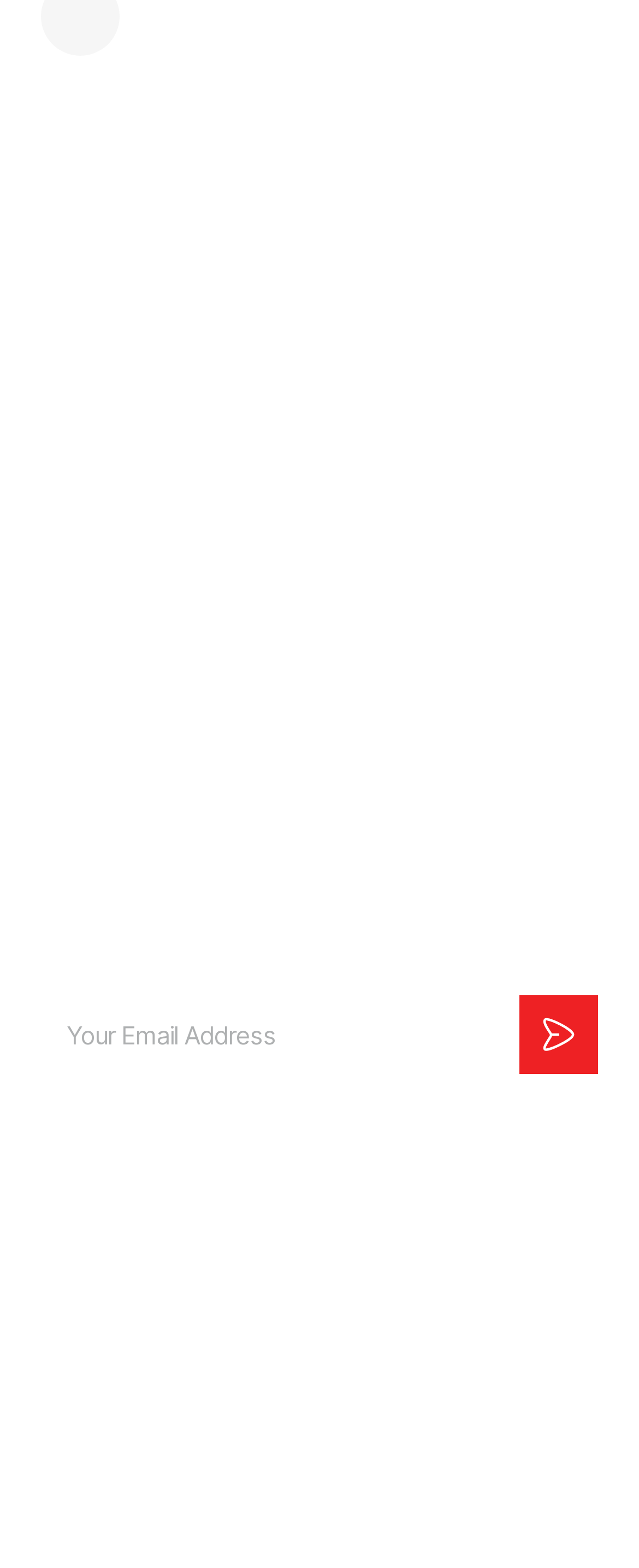How many headings are there on the webpage?
We need a detailed and meticulous answer to the question.

There are four headings on the webpage: 'News', 'Discover', 'Advertise', and 'About'. These headings are scattered throughout the webpage, with 'News' and 'Advertise' on the left side, and 'Discover' and 'About' on the right side.